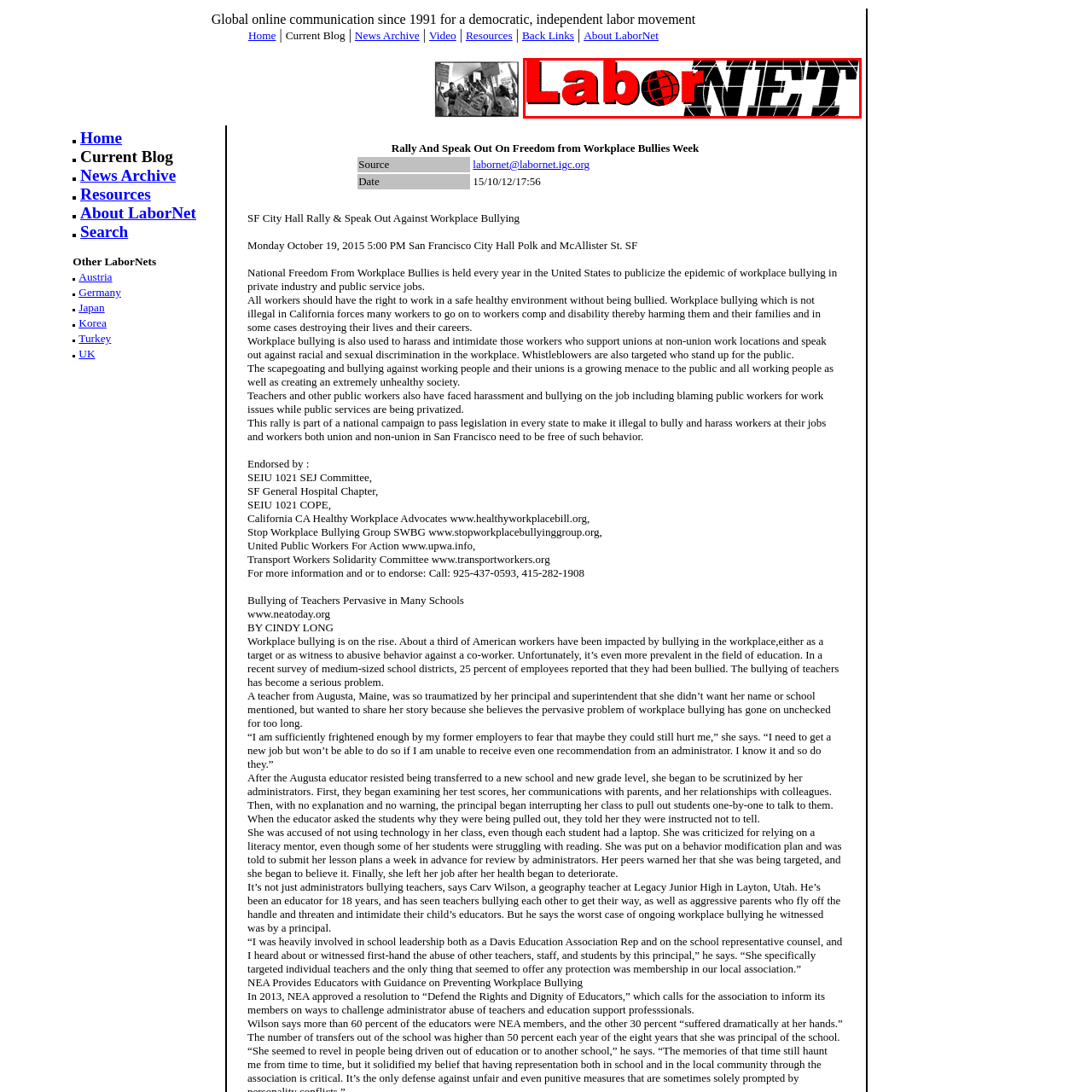Generate a detailed caption for the image within the red outlined area.

The image prominently features the logo of LaborNET, a platform dedicated to global online communication since 1991, promoting democratic and independent labor movements. The logo's design incorporates bold lettering, with "Labor" in red and "NET" in a stylized black font, possibly suggesting strength and solidarity within the labor community. This visually striking representation embodies the organization's commitment to enhancing communication among workers and advocating for their rights, highlighting its long-standing impact in the labor movement.